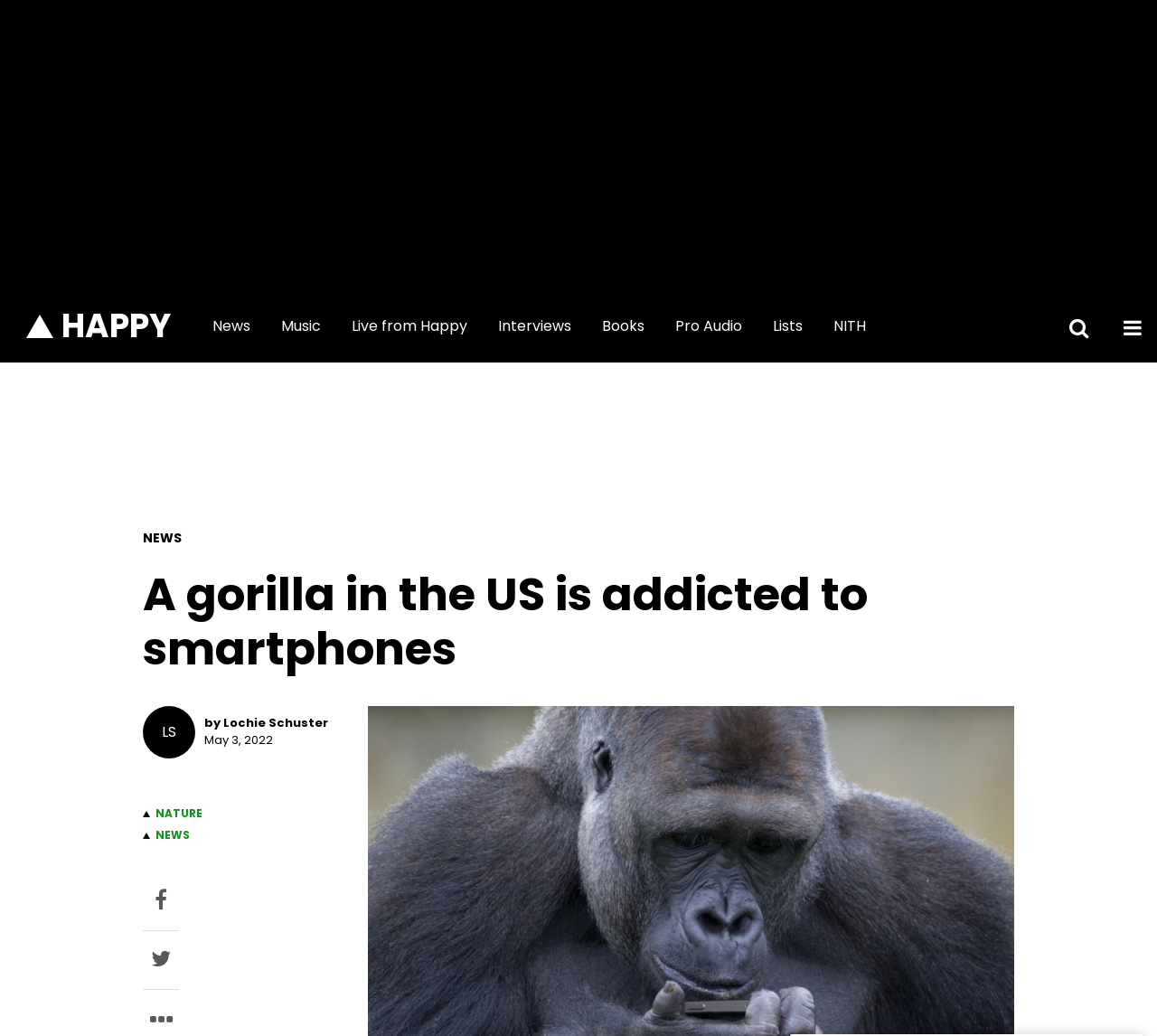Determine the bounding box coordinates of the element that should be clicked to execute the following command: "Read the NEWS article".

[0.123, 0.512, 0.812, 0.527]